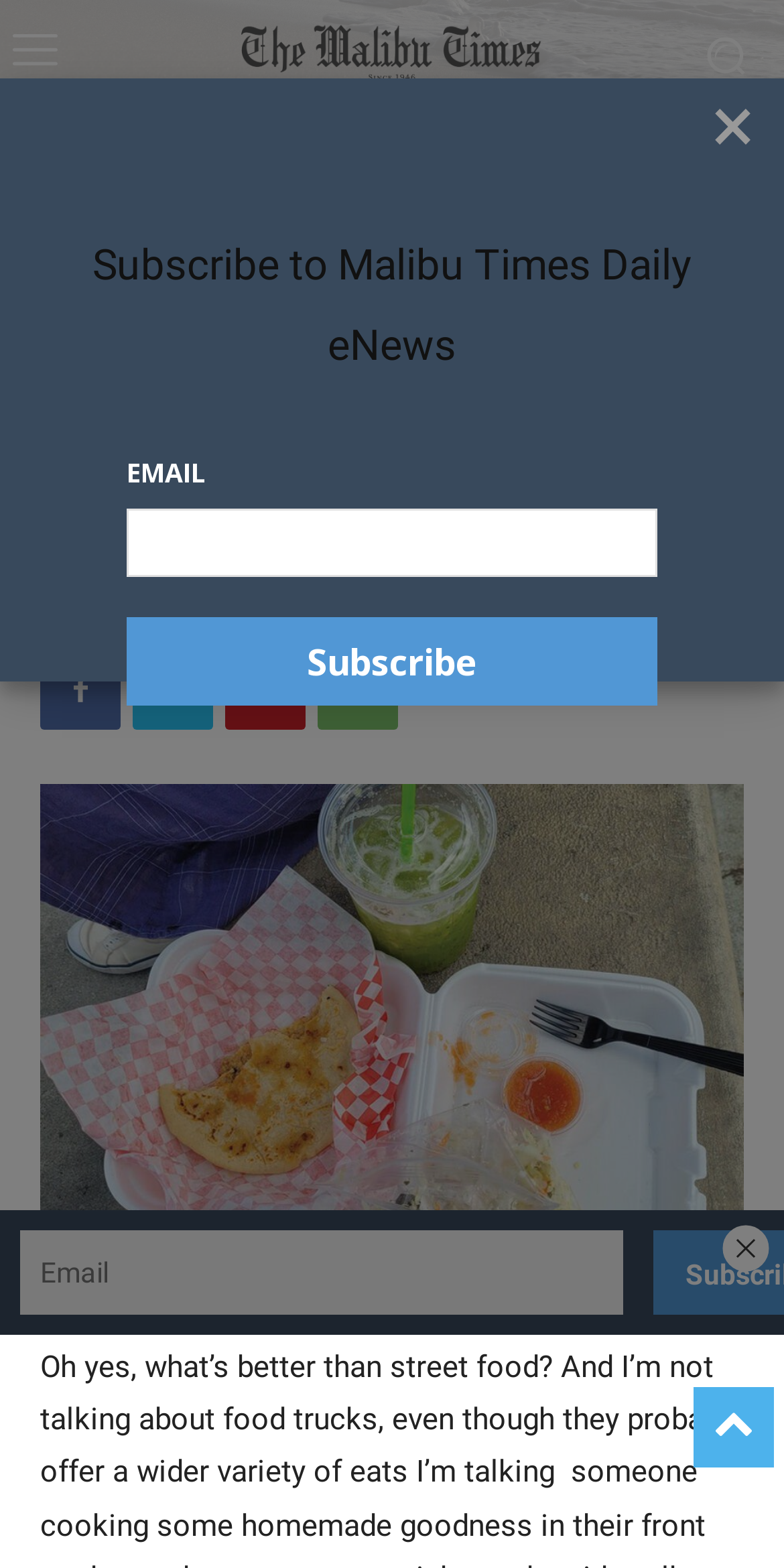Using the details from the image, please elaborate on the following question: What is the purpose of the textbox at the bottom?

The textbox at the bottom of the webpage is for users to input their email address to subscribe to the Malibu Times Daily eNews, as indicated by the heading 'Subscribe to Malibu Times Daily eNews'.